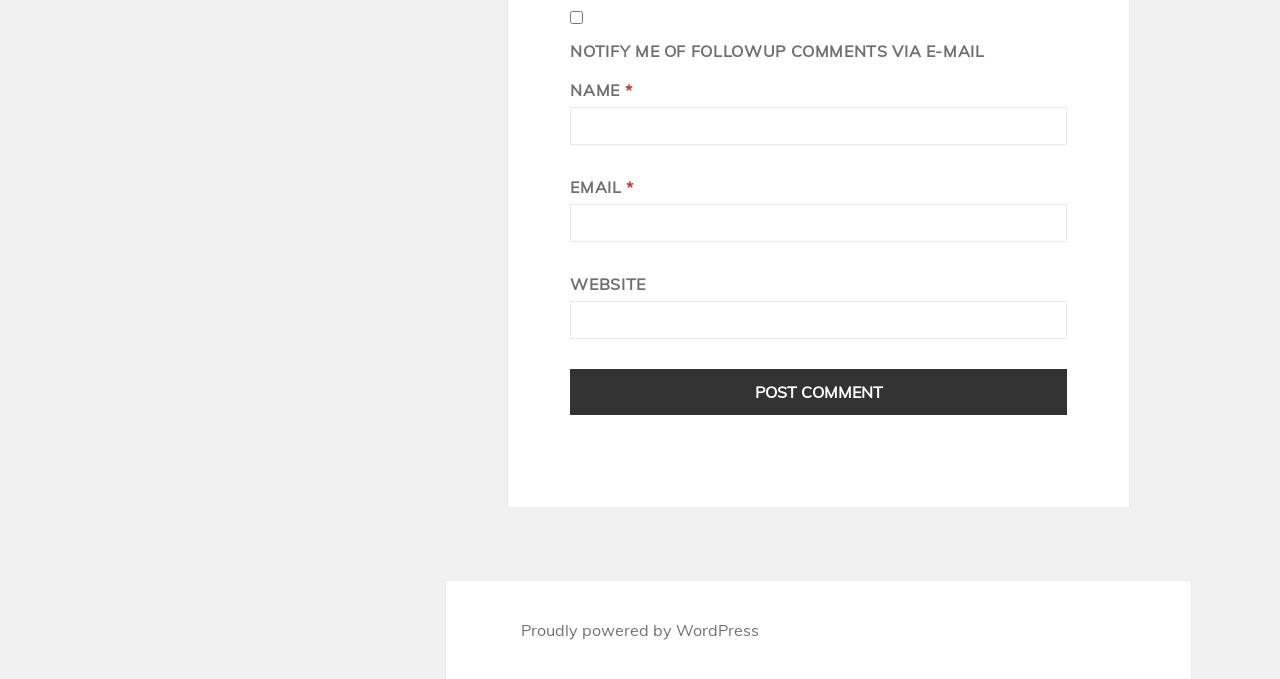Locate the bounding box of the UI element with the following description: "parent_node: WEBSITE name="url"".

[0.446, 0.443, 0.833, 0.499]